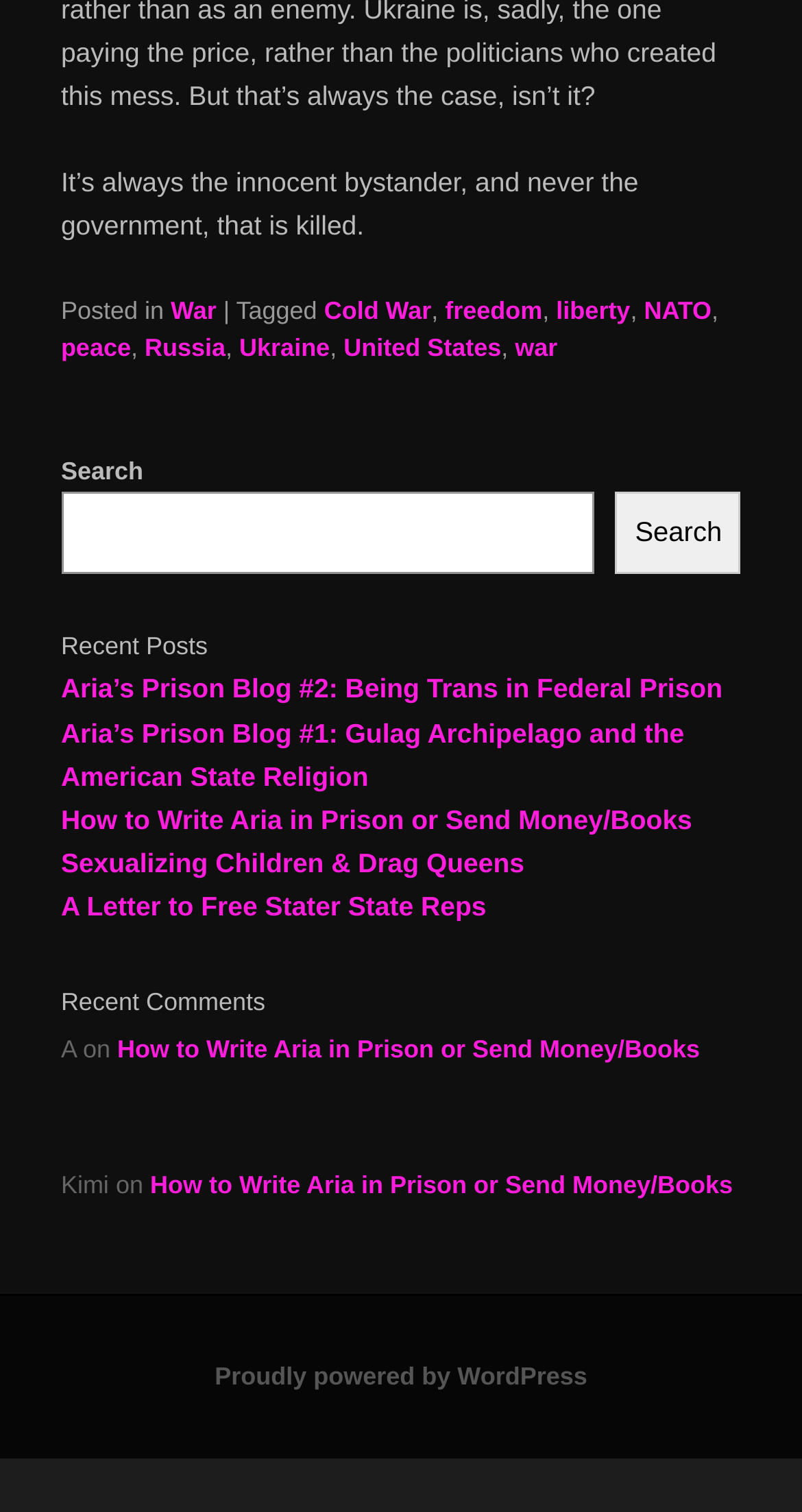Locate the bounding box coordinates of the region to be clicked to comply with the following instruction: "View Onitsuka Tiger Fabre Nippon Lo". The coordinates must be four float numbers between 0 and 1, in the form [left, top, right, bottom].

None